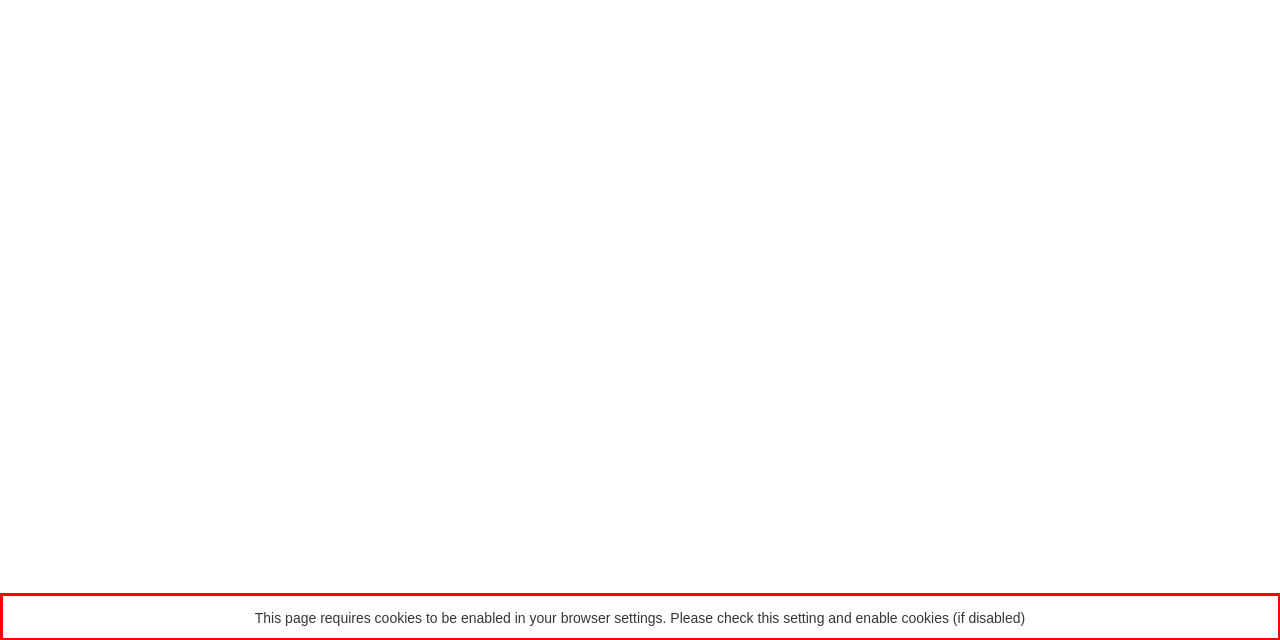Please extract the text content from the UI element enclosed by the red rectangle in the screenshot.

This page requires cookies to be enabled in your browser settings. Please check this setting and enable cookies (if disabled)